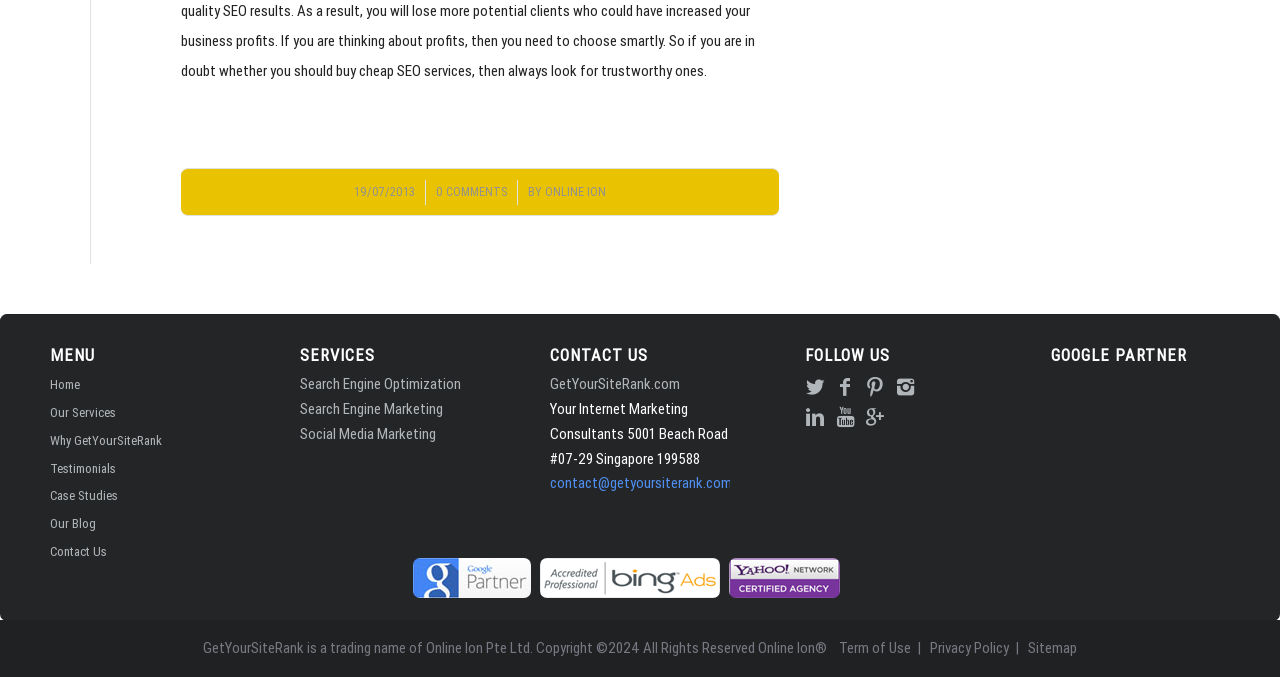Using the description: "Juvéderm Volux", determine the UI element's bounding box coordinates. Ensure the coordinates are in the format of four float numbers between 0 and 1, i.e., [left, top, right, bottom].

None